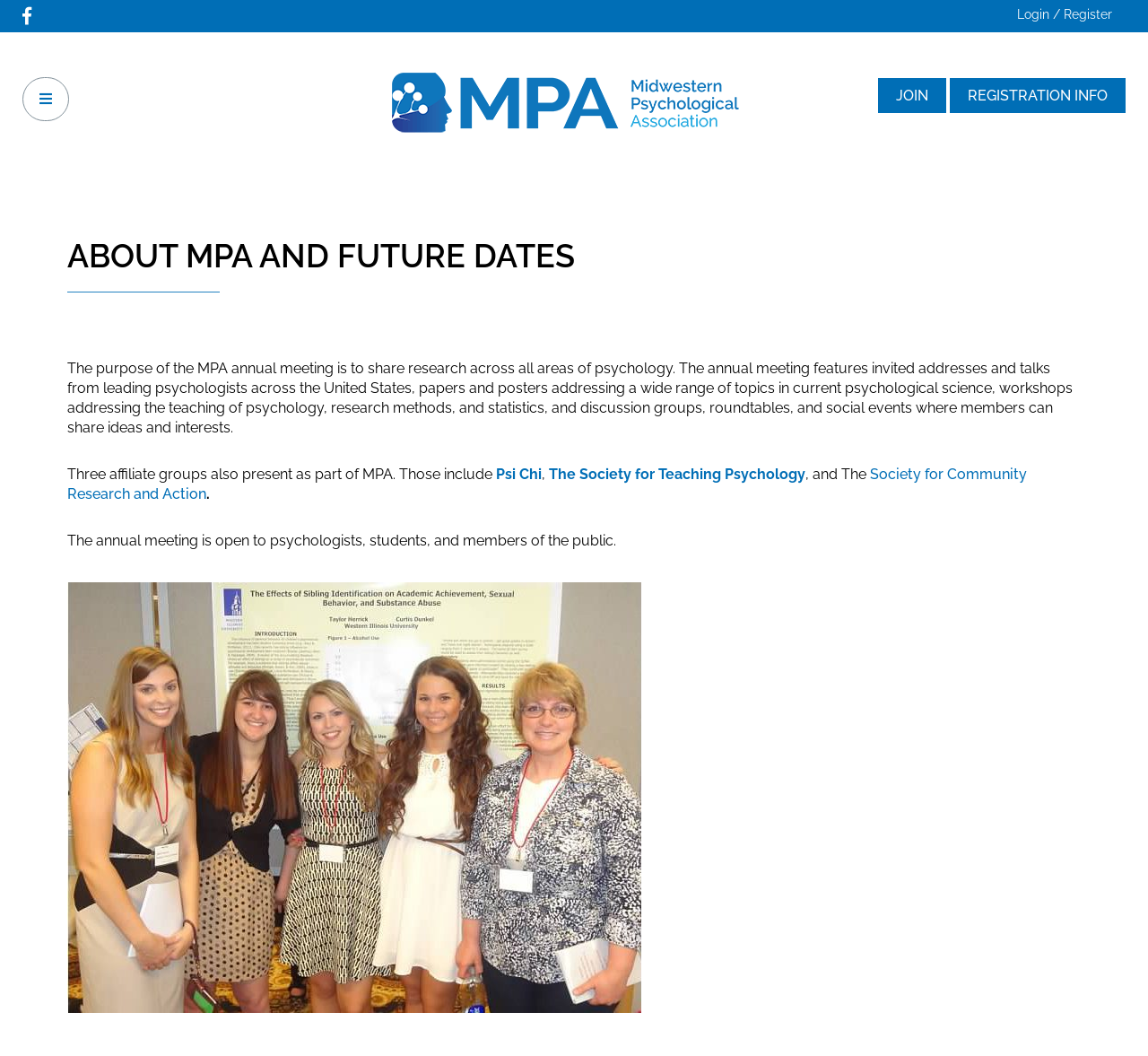Identify the main heading of the webpage and provide its text content.

ABOUT MPA AND FUTURE DATES